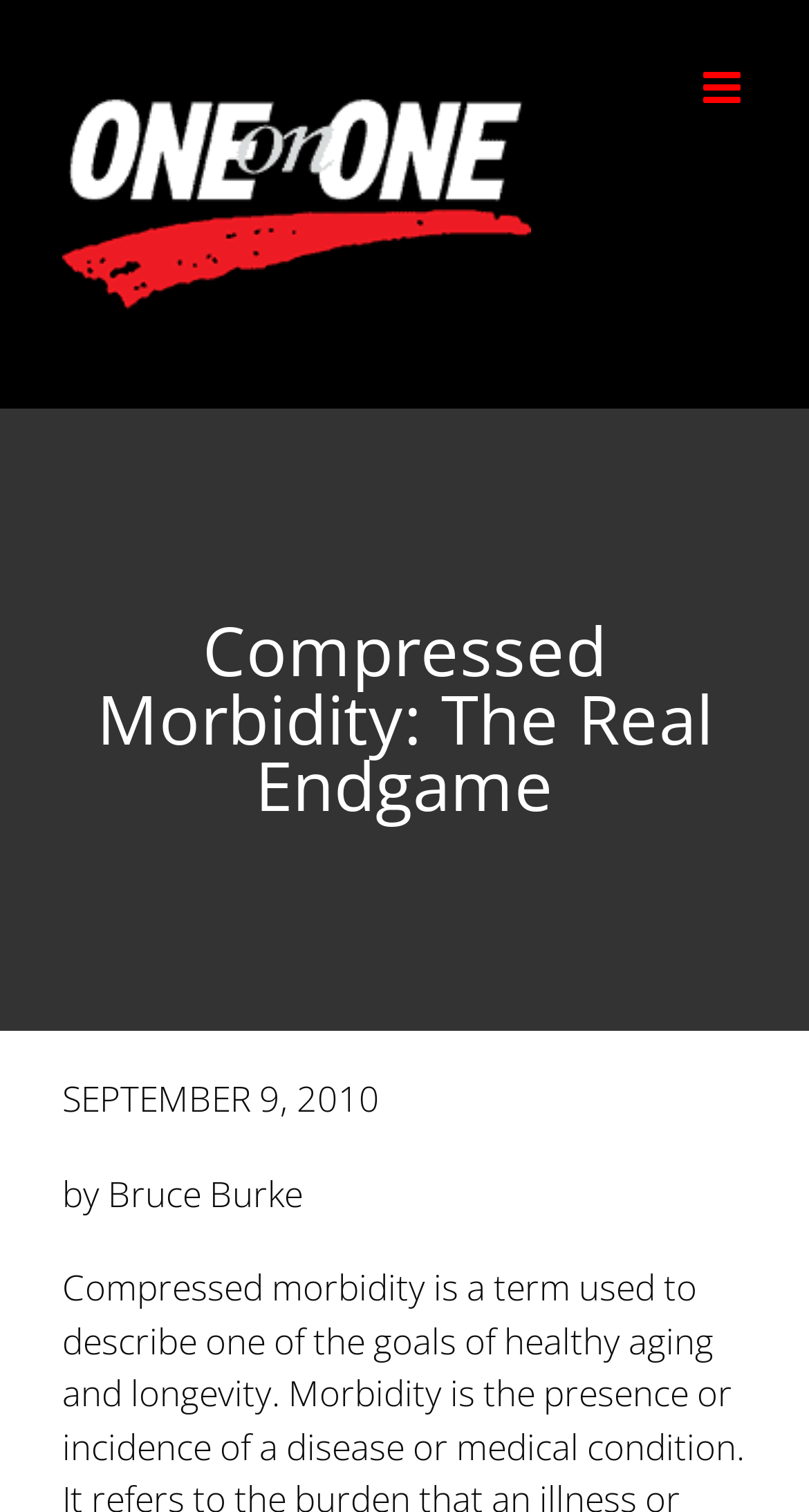Please determine the bounding box of the UI element that matches this description: aria-label="Toggle mobile menu". The coordinates should be given as (top-left x, top-left y, bottom-right x, bottom-right y), with all values between 0 and 1.

[0.869, 0.044, 0.923, 0.073]